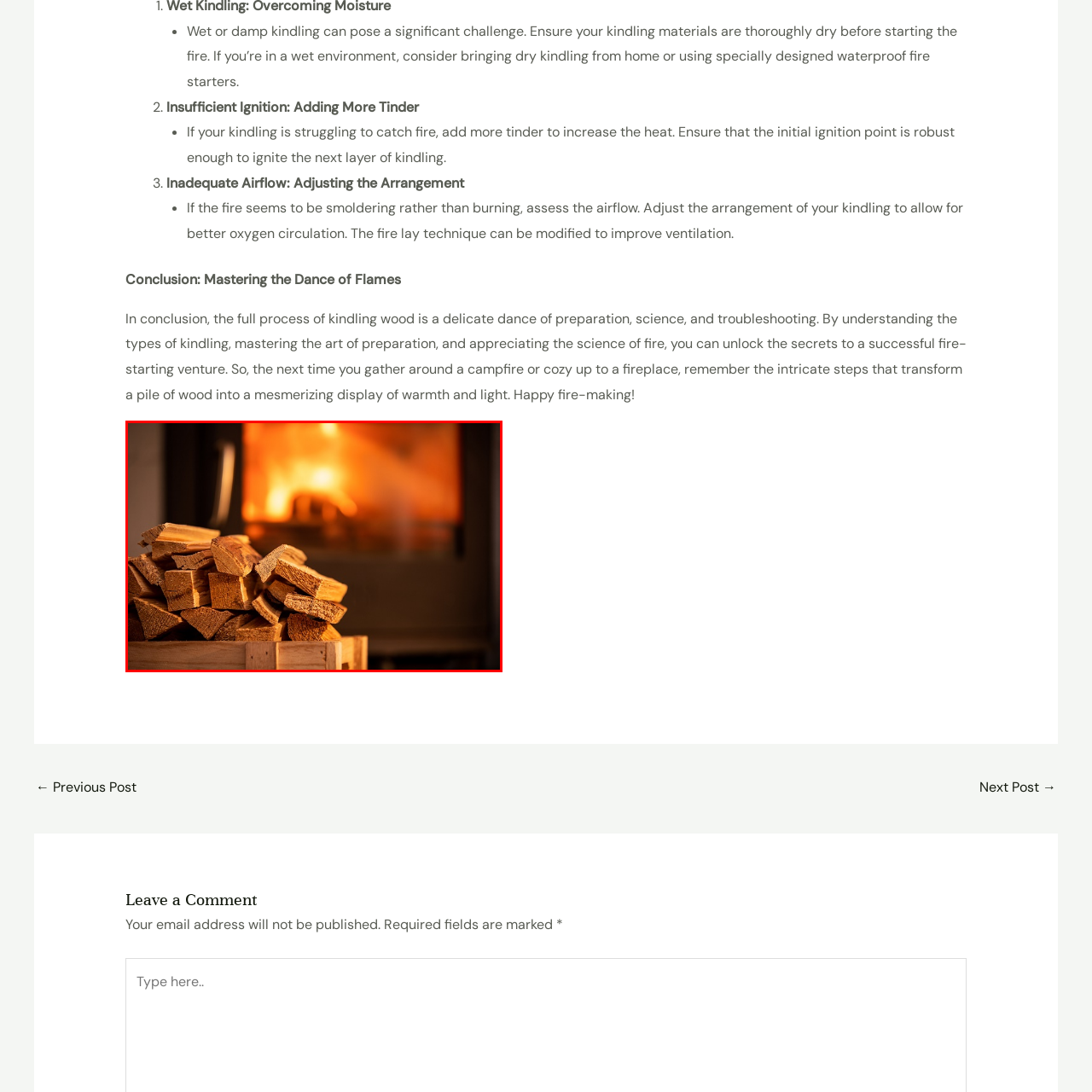Please look at the highlighted area within the red border and provide the answer to this question using just one word or phrase: 
What is the source of the warm glow?

Fireplace